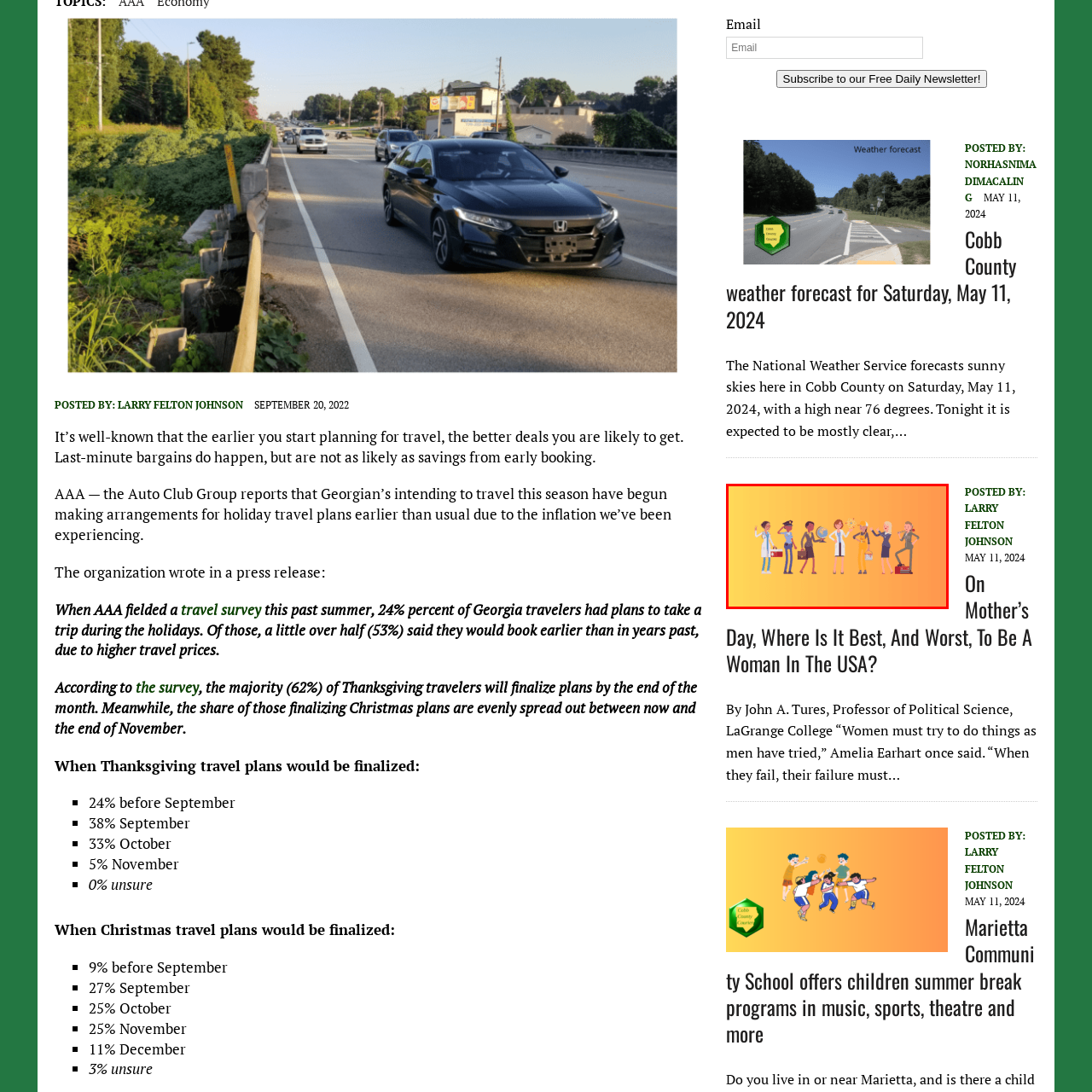Craft a comprehensive description of the image located inside the red boundary.

The image features a vibrant graphic showcasing a diverse group of women representing various professions, celebrating women's contributions to different fields. From left to right, the women include a doctor with a medical bag, a police officer standing proudly, a scientist holding a globe, a construction worker with a hard hat, an artist gesturing with a paintbrush, a musician confidently playing an instrument, and a businesswoman with a toolkit. The colorful orange background enhances the sense of unity and empowerment among these individuals, emphasizing the significance of women's roles in society. This illustration highlights diversity in careers and the importance of recognizing women's achievements, especially in professions historically dominated by men.